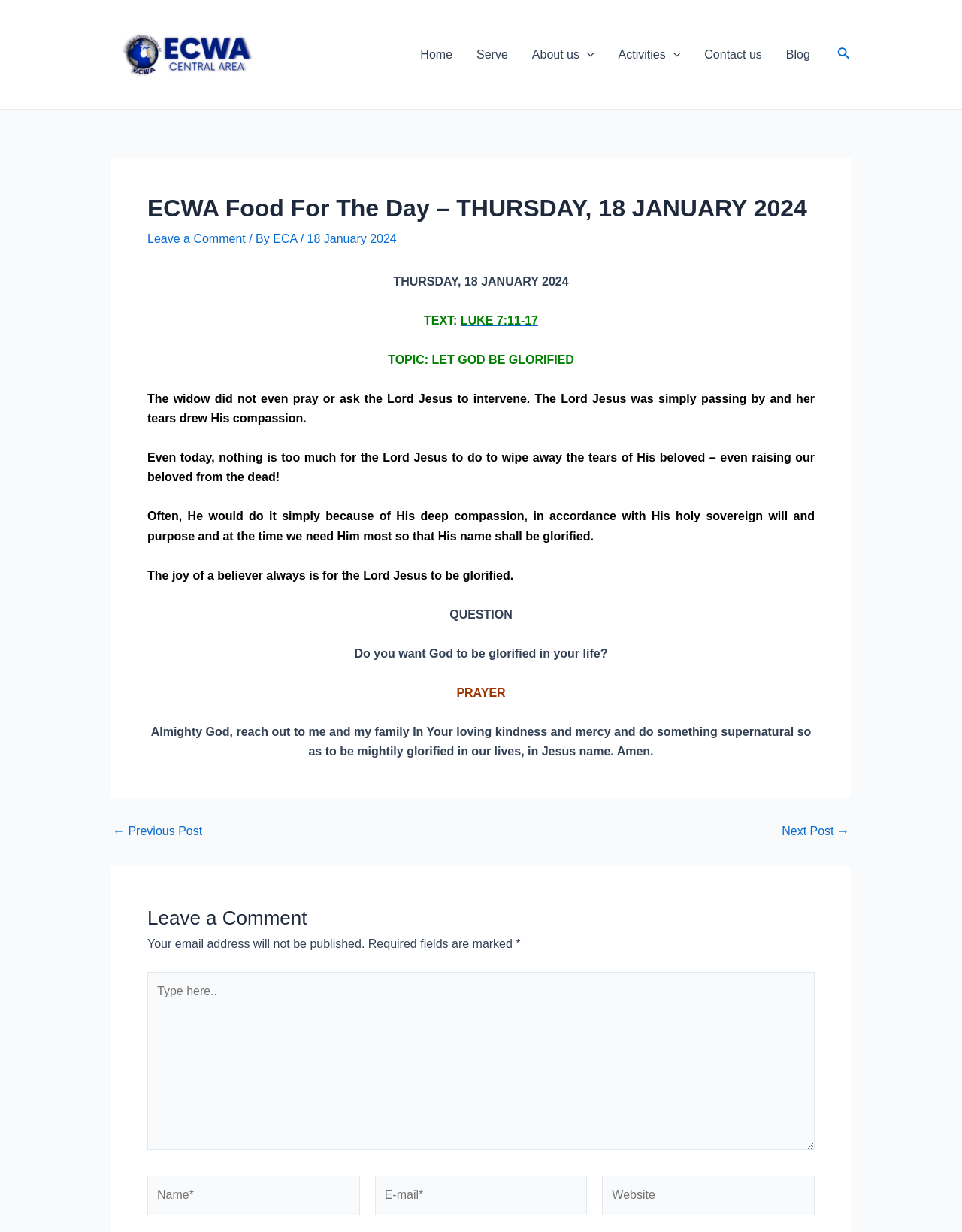Determine the bounding box coordinates of the clickable element to achieve the following action: 'Click on the Home link'. Provide the coordinates as four float values between 0 and 1, formatted as [left, top, right, bottom].

[0.424, 0.029, 0.483, 0.059]